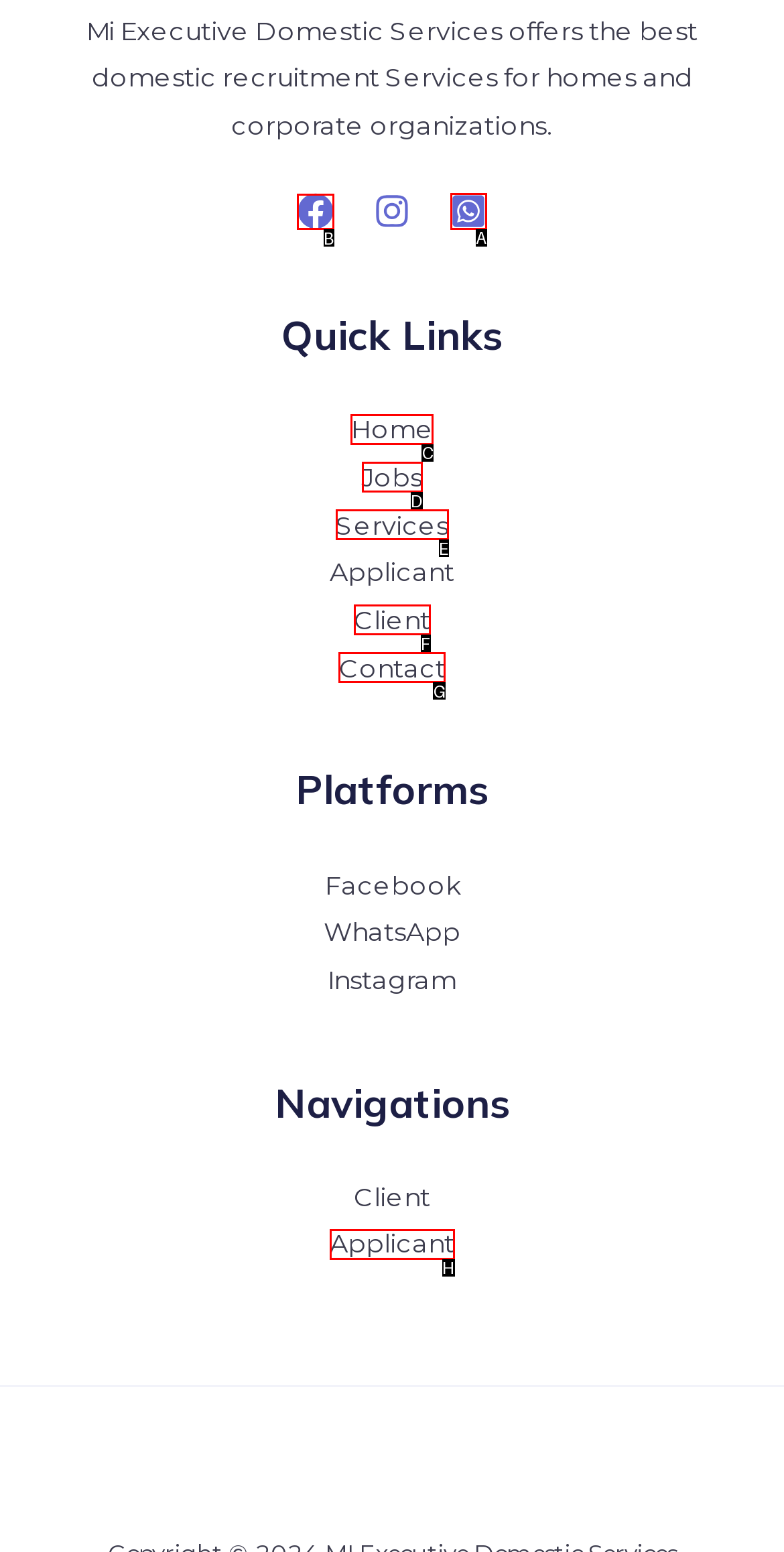Identify the correct UI element to click to follow this instruction: visit Facebook page
Respond with the letter of the appropriate choice from the displayed options.

B